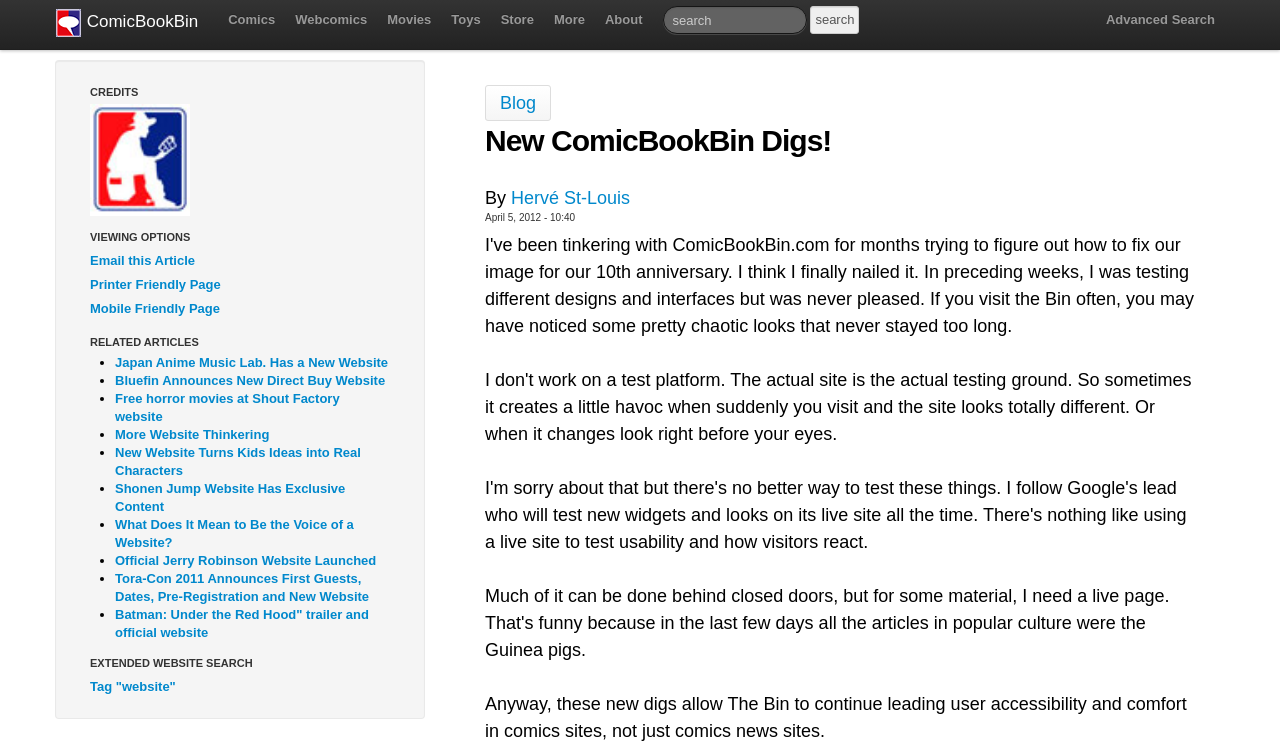Determine the bounding box coordinates of the clickable region to carry out the instruction: "View Cress Blog".

None